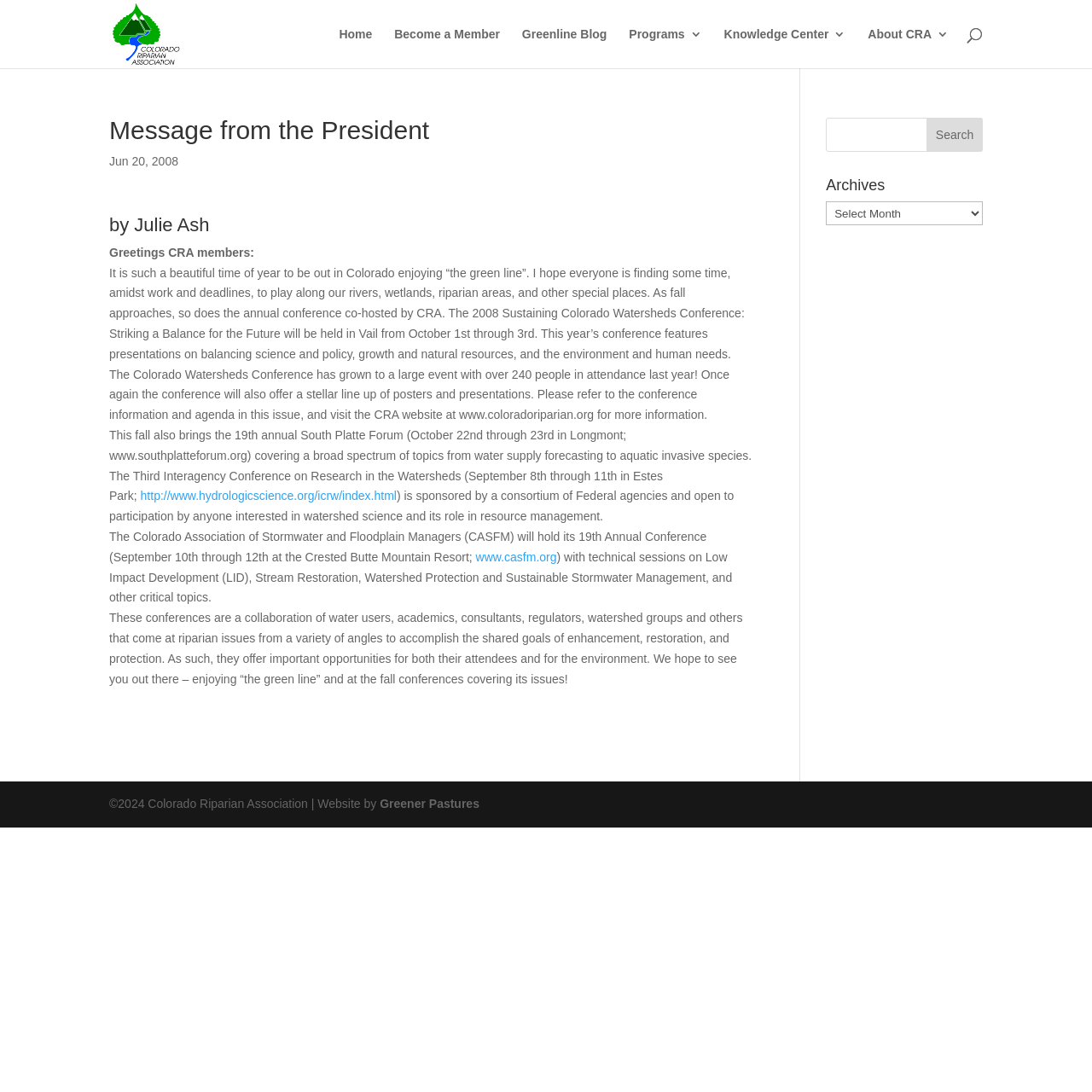What is the name of the organization?
Analyze the image and provide a thorough answer to the question.

The name of the organization can be found in the top-left corner of the webpage, where it is written as 'Colorado Riparian Association' next to the image of the organization's logo.